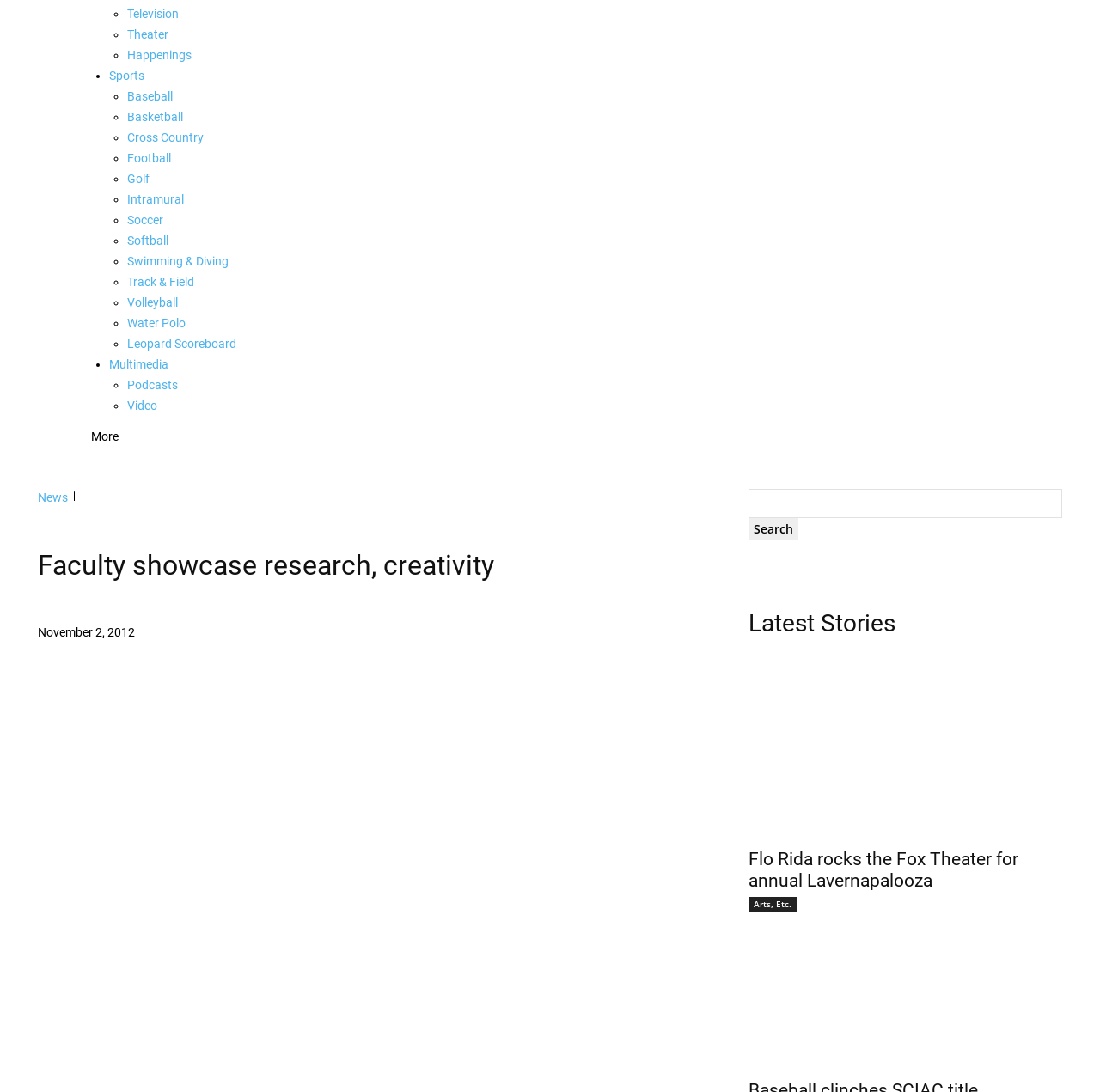Based on the description "Swimming & Diving", find the bounding box of the specified UI element.

[0.116, 0.23, 0.627, 0.249]